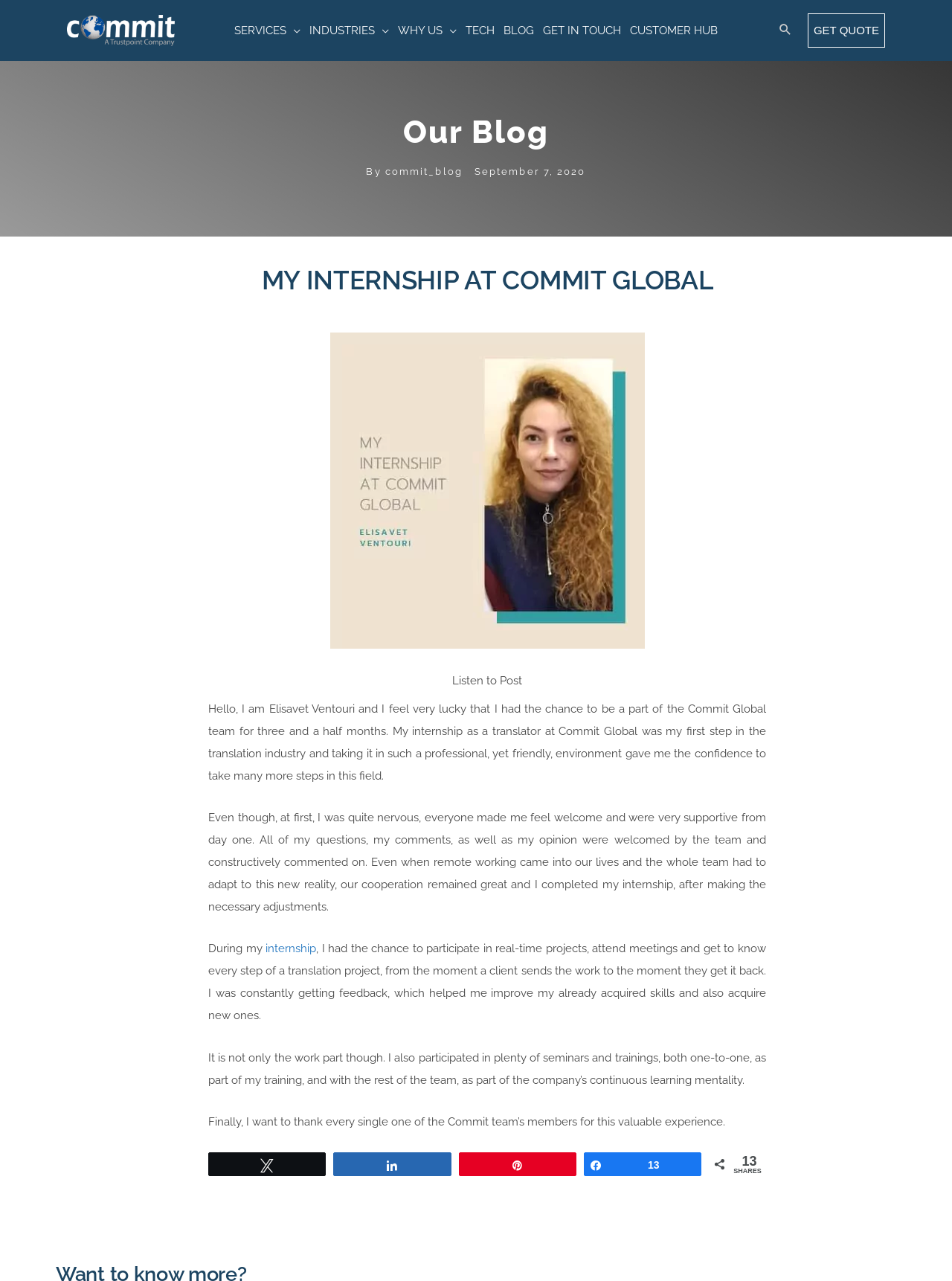Please identify the bounding box coordinates of the clickable element to fulfill the following instruction: "Get a quote". The coordinates should be four float numbers between 0 and 1, i.e., [left, top, right, bottom].

[0.848, 0.01, 0.93, 0.037]